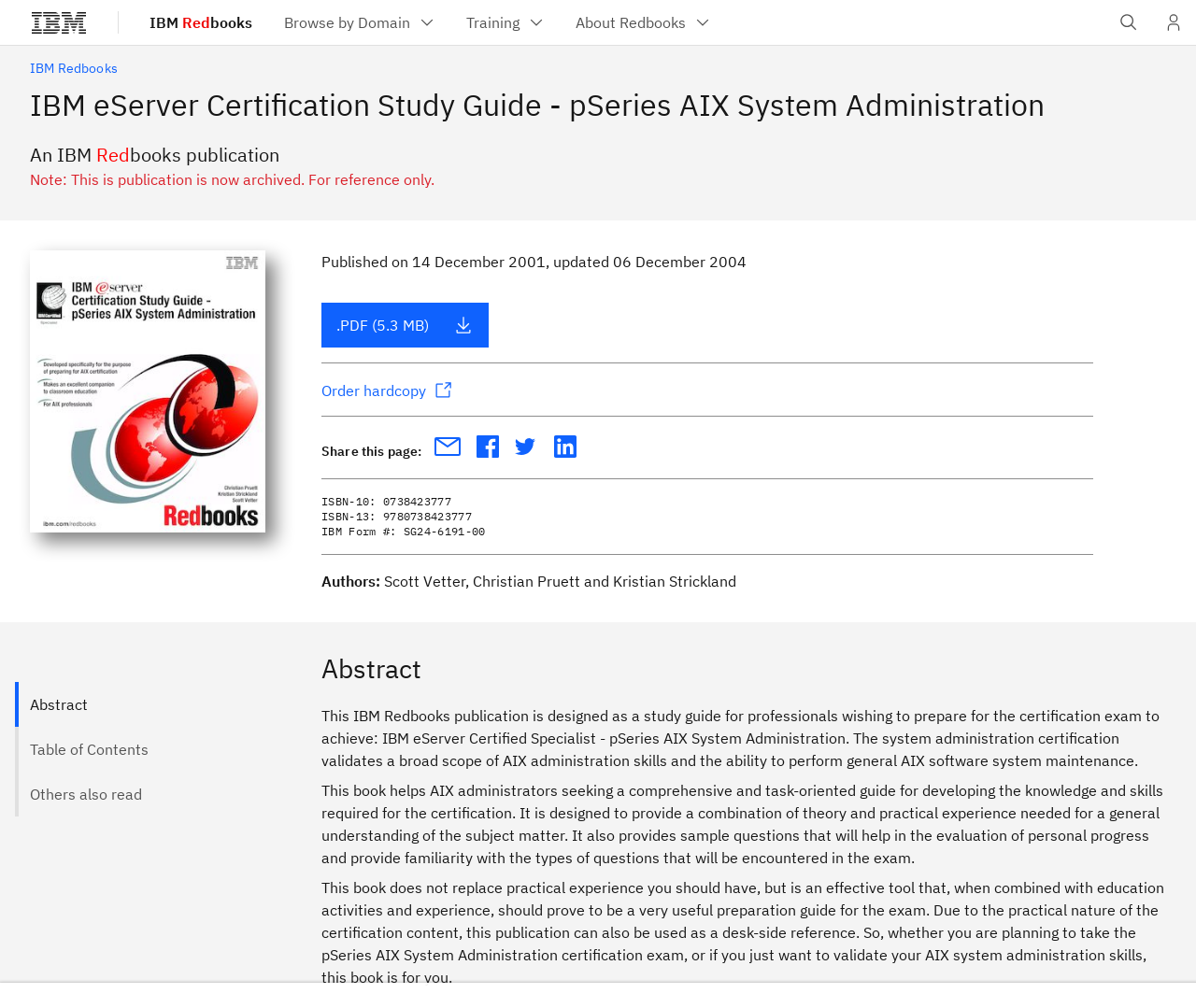What is the ISBN-10 of this book?
Based on the image, provide a one-word or brief-phrase response.

0738423777